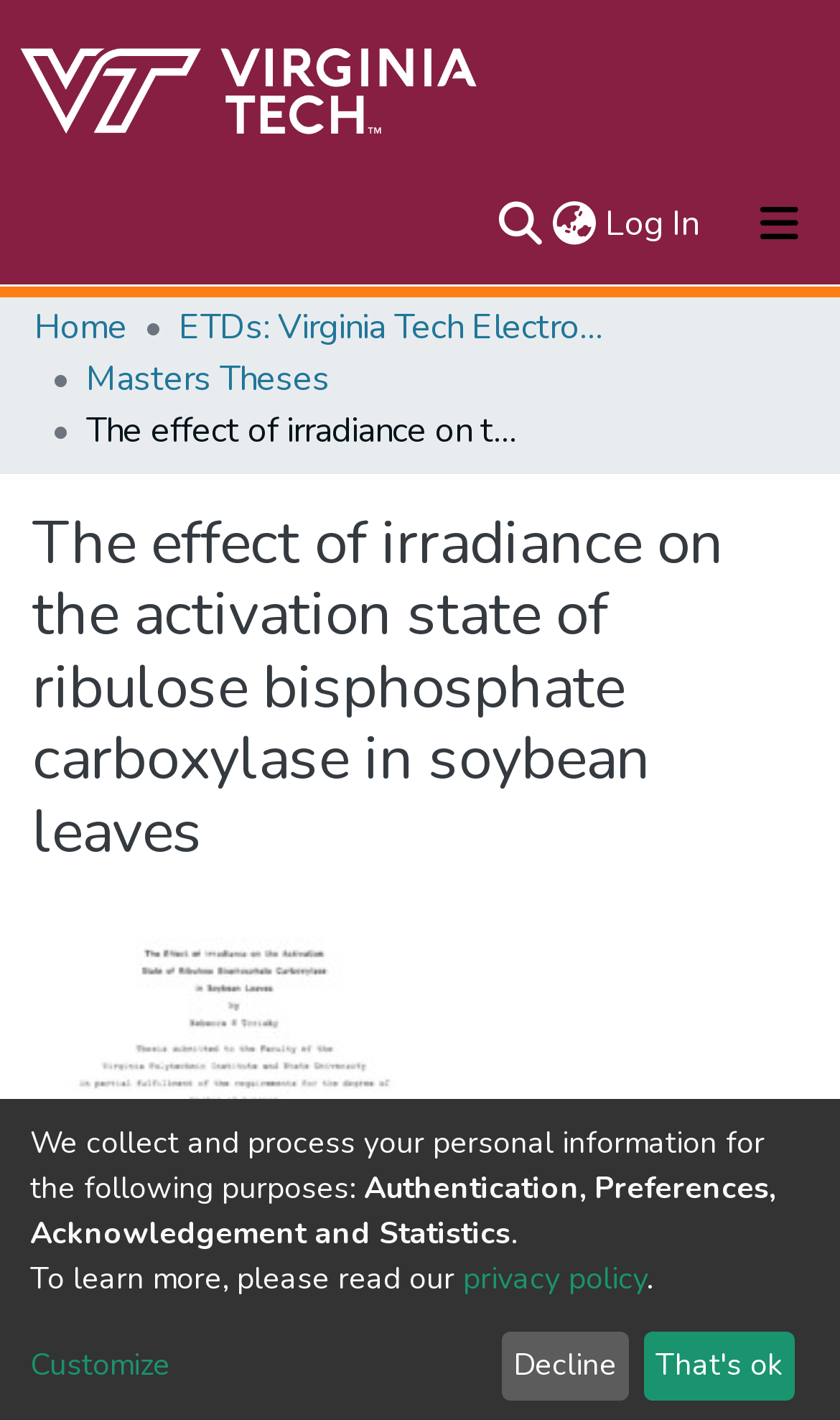What is the language switch button for?
Please utilize the information in the image to give a detailed response to the question.

The language switch button is located on the top right corner of the webpage, within the navigation bar, and is an expandable button. Its purpose is to allow users to switch the language of the website.